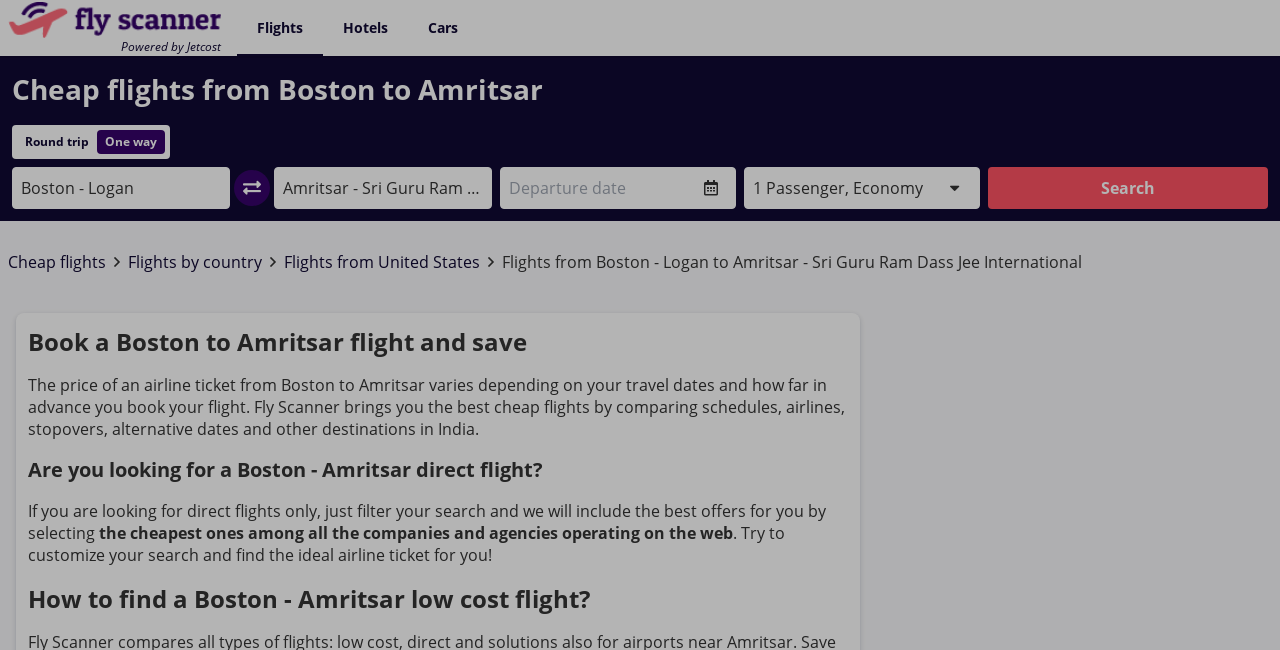Please find the bounding box coordinates of the element's region to be clicked to carry out this instruction: "Click on the PSPGAMEZ link".

None